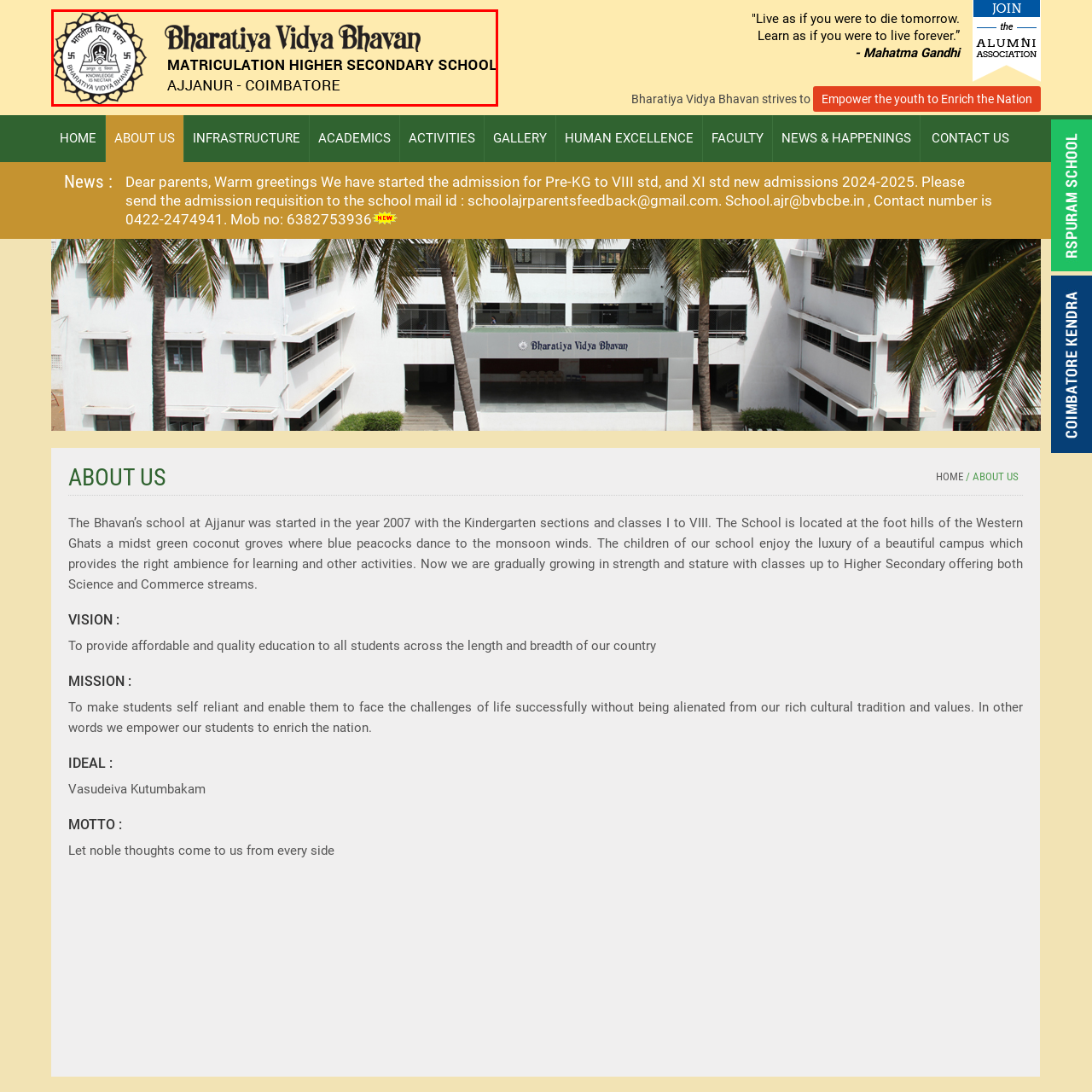Create a thorough description of the image portion outlined in red.

The logo of Bharatiya Vidya Bhavan Matriculation Higher Secondary School, located in Ajjanur, Coimbatore, features an emblem encapsulating the school's ethos. Prominently displayed is the school's name in a decorative font, emphasizing its traditional values and commitment to education. The accompanying text identifies the full title of the establishment as a Matriculation Higher Secondary School, affirming its role within the educational framework. The design is framed by a soft yellow background, which conveys a sense of warmth and welcoming. This visual representation embodies the school's philosophy of empowering students and enriching their learning experiences.